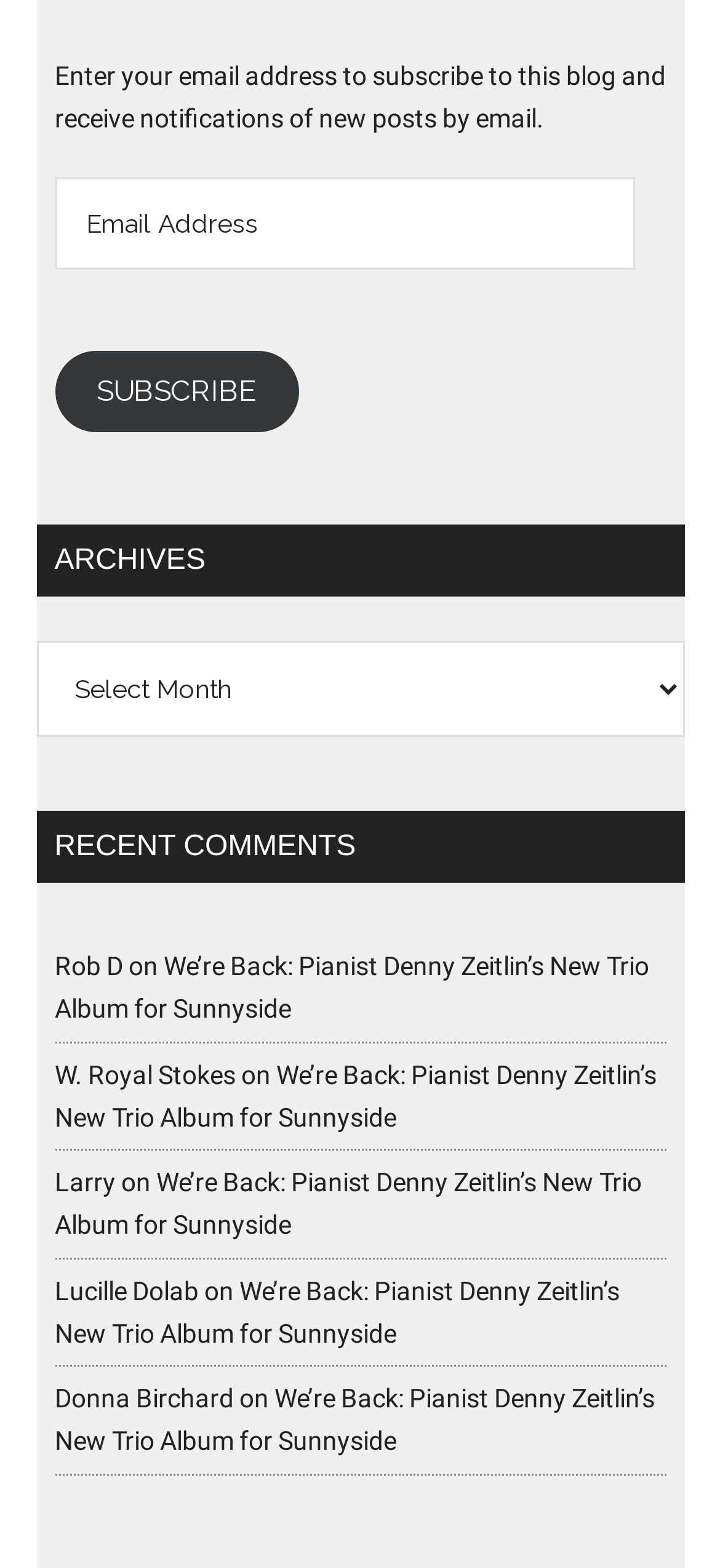Please specify the bounding box coordinates of the element that should be clicked to execute the given instruction: 'View recent comments'. Ensure the coordinates are four float numbers between 0 and 1, expressed as [left, top, right, bottom].

[0.05, 0.517, 0.95, 0.563]